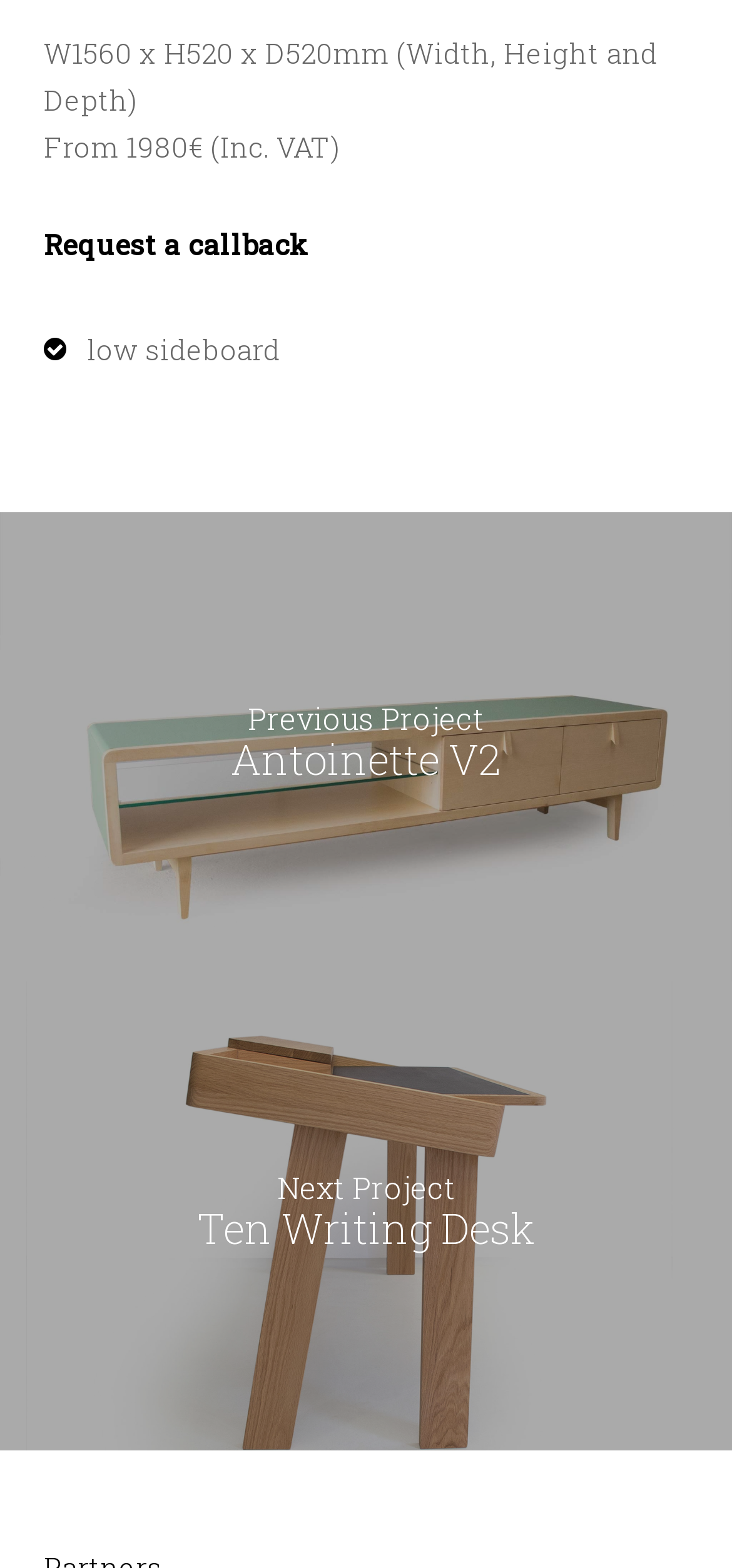What type of furniture is shown on the webpage?
Please answer the question as detailed as possible based on the image.

The type of furniture can be inferred from the text 'low sideboard' which is located in the middle of the webpage, suggesting that the product being showcased is a type of sideboard.